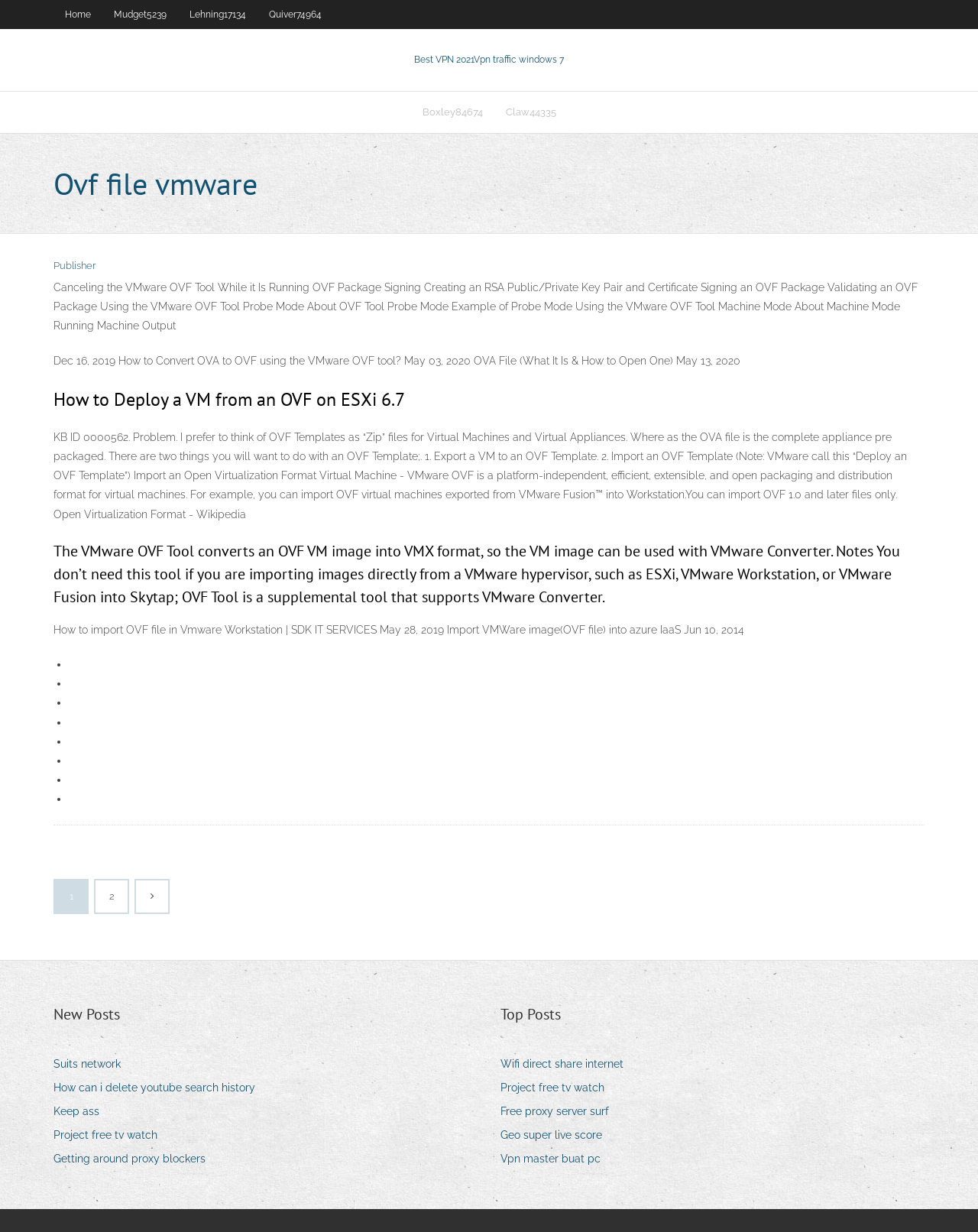Find the bounding box of the element with the following description: "Keep ass". The coordinates must be four float numbers between 0 and 1, formatted as [left, top, right, bottom].

[0.055, 0.894, 0.113, 0.911]